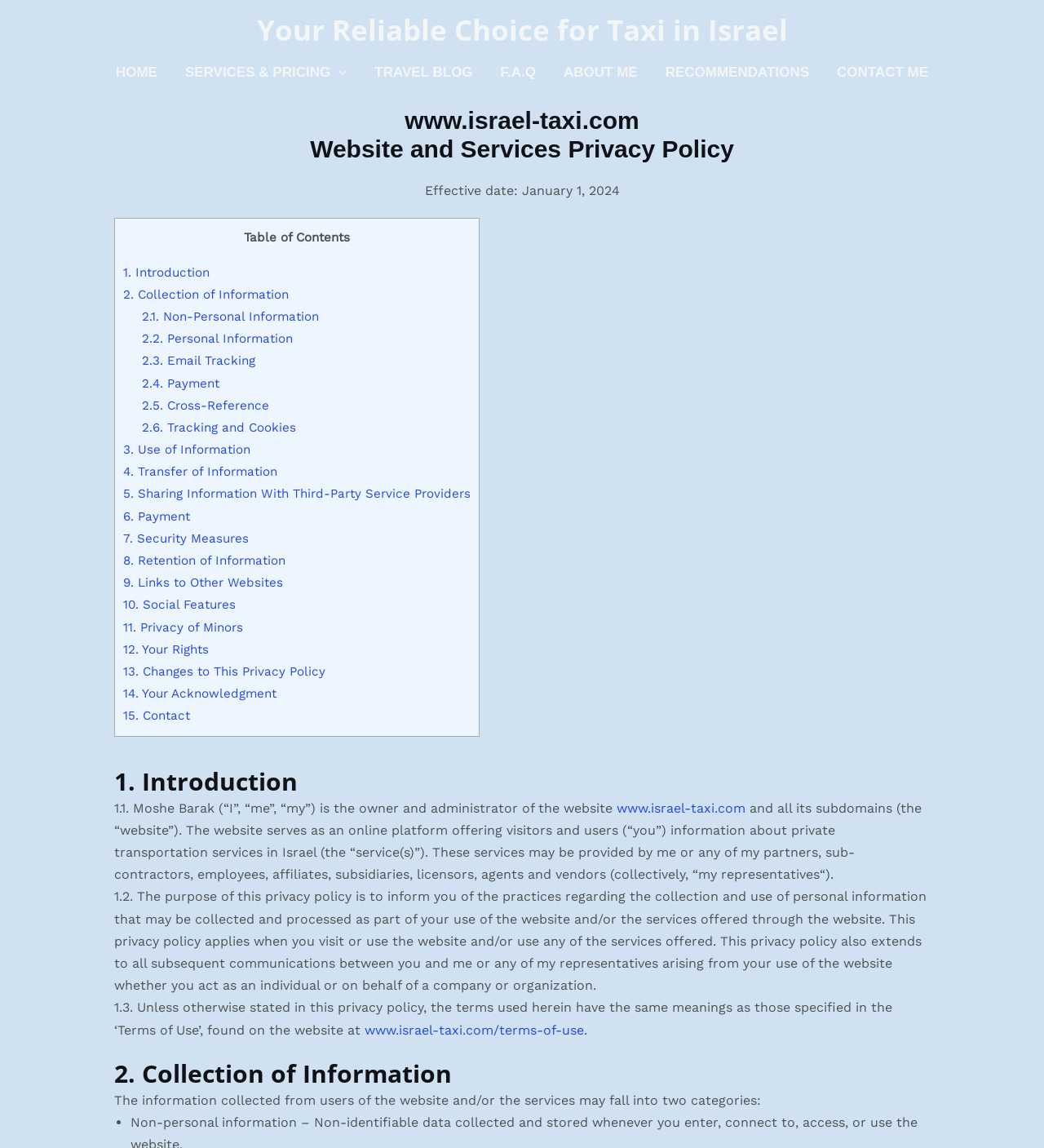Please provide a comprehensive answer to the question below using the information from the image: What type of services are offered on this website?

The website serves as an online platform offering visitors and users information about private transportation services in Israel, which may be provided by the website owner or any of his partners, sub-contractors, employees, affiliates, subsidiaries, licensors, agents, and vendors.